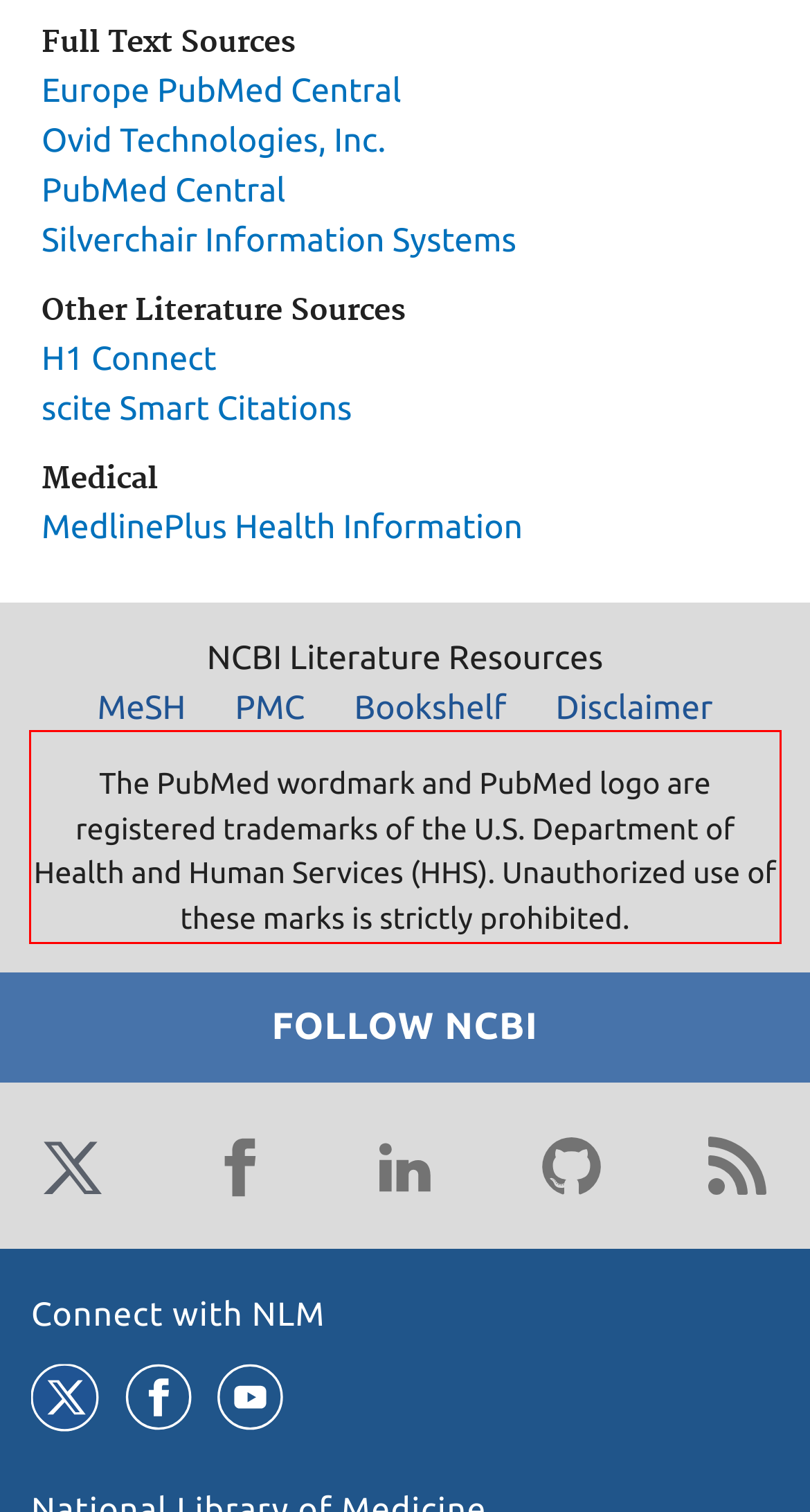Given a webpage screenshot with a red bounding box, perform OCR to read and deliver the text enclosed by the red bounding box.

The PubMed wordmark and PubMed logo are registered trademarks of the U.S. Department of Health and Human Services (HHS). Unauthorized use of these marks is strictly prohibited.